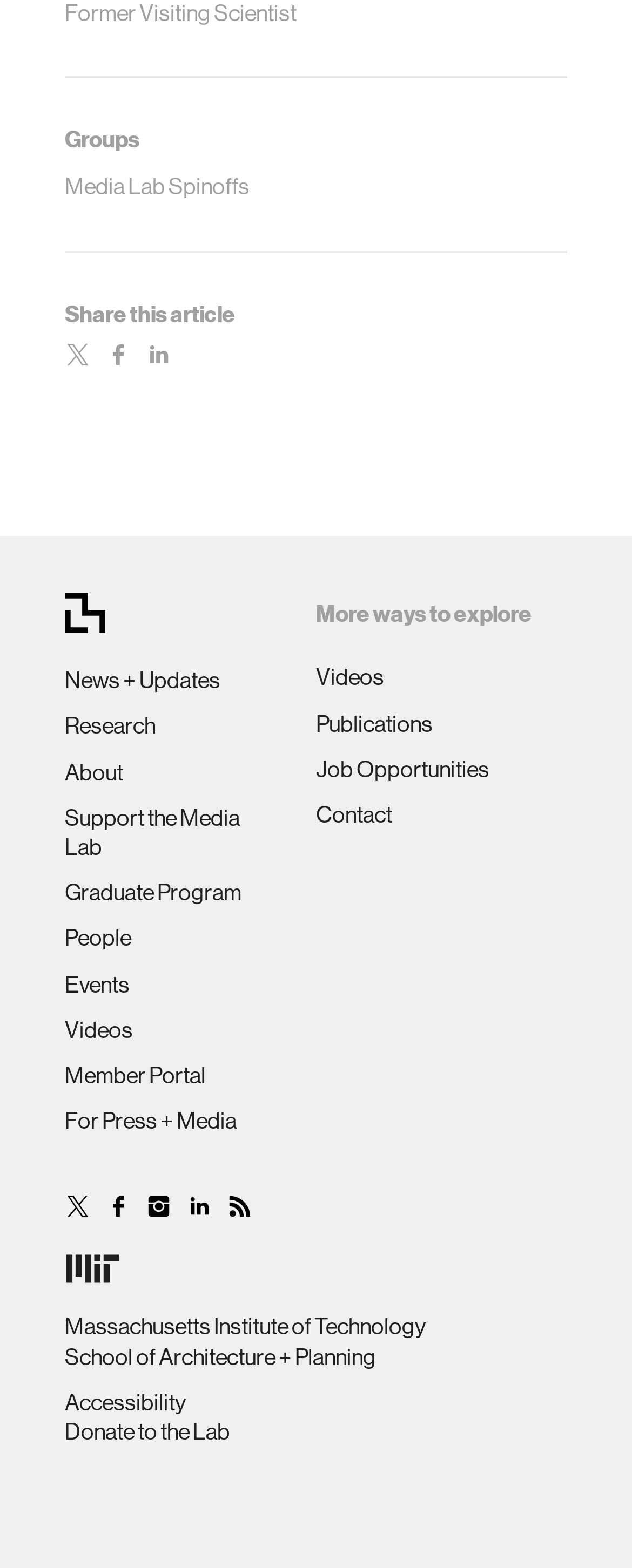Answer the following query concisely with a single word or phrase:
What is the last link in the 'More ways to explore' section?

Contact